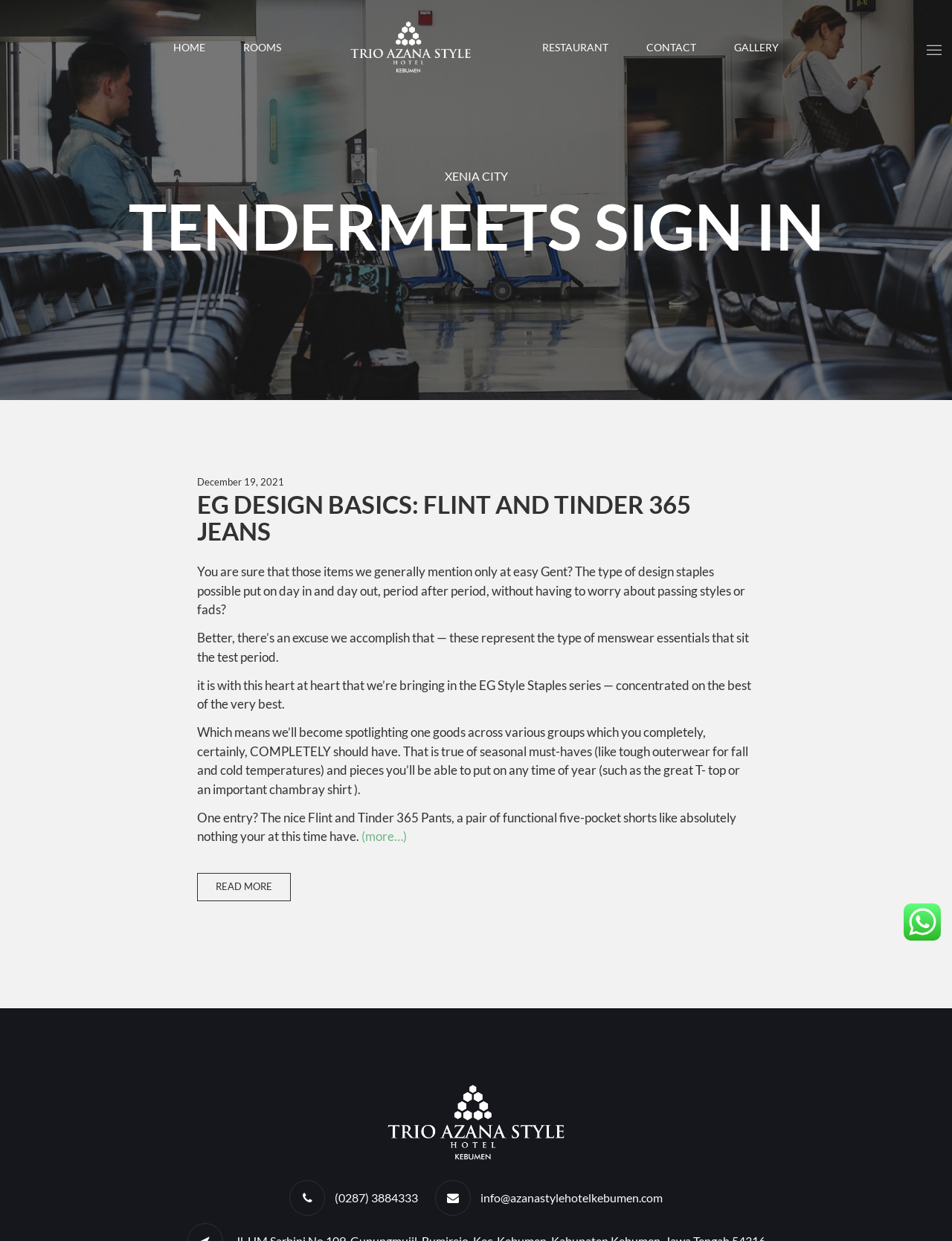Locate the bounding box coordinates of the element I should click to achieve the following instruction: "View GALLERY".

[0.771, 0.027, 0.818, 0.05]